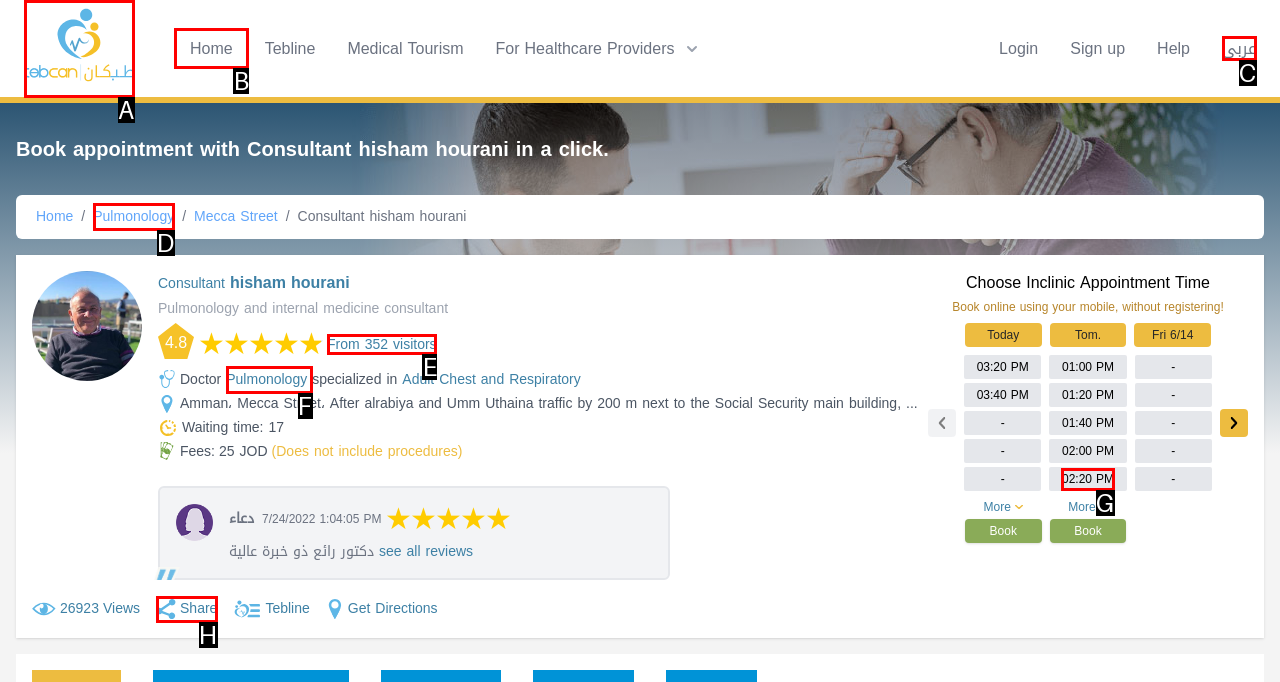Identify the letter that best matches this UI element description: عربي
Answer with the letter from the given options.

C